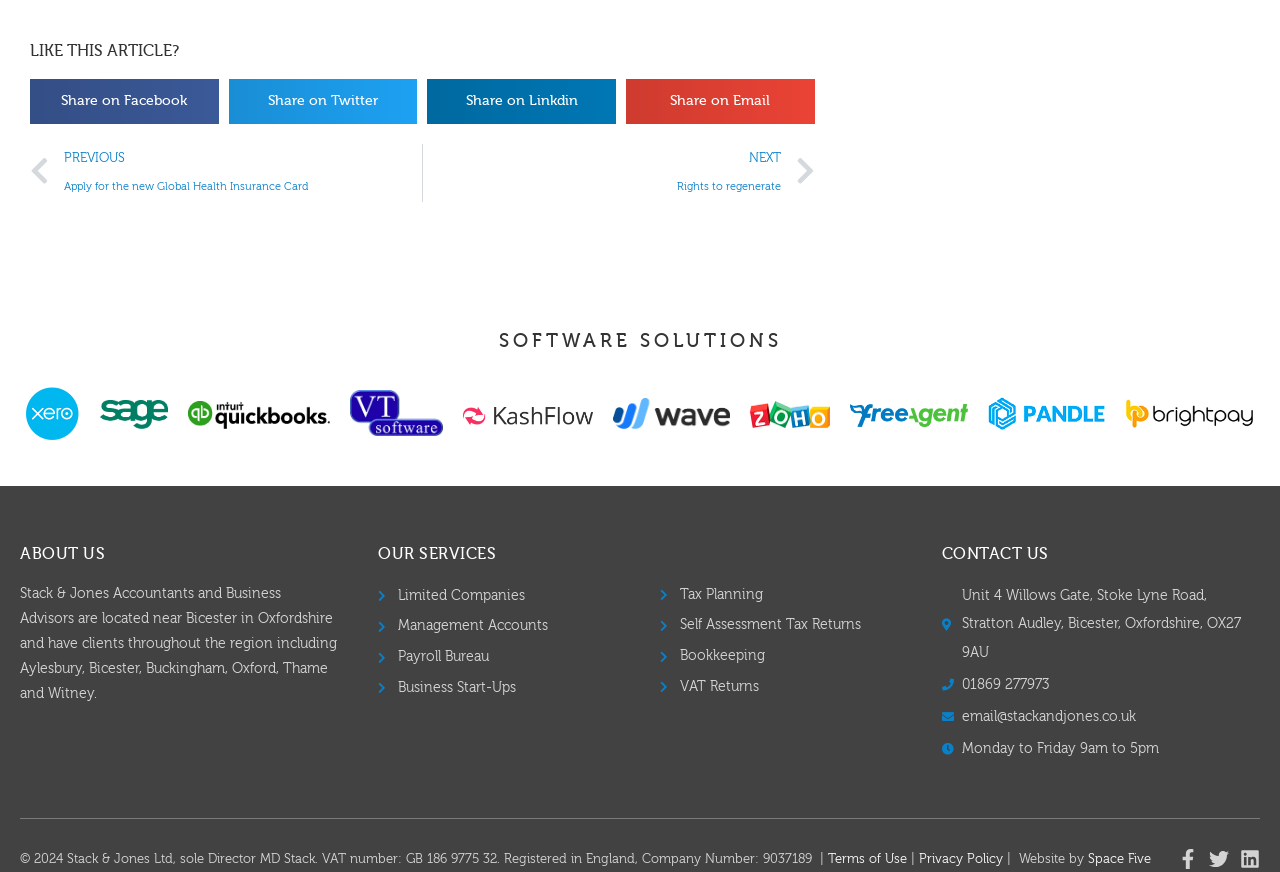Identify the bounding box coordinates of the area you need to click to perform the following instruction: "Share on Facebook".

[0.023, 0.091, 0.171, 0.142]